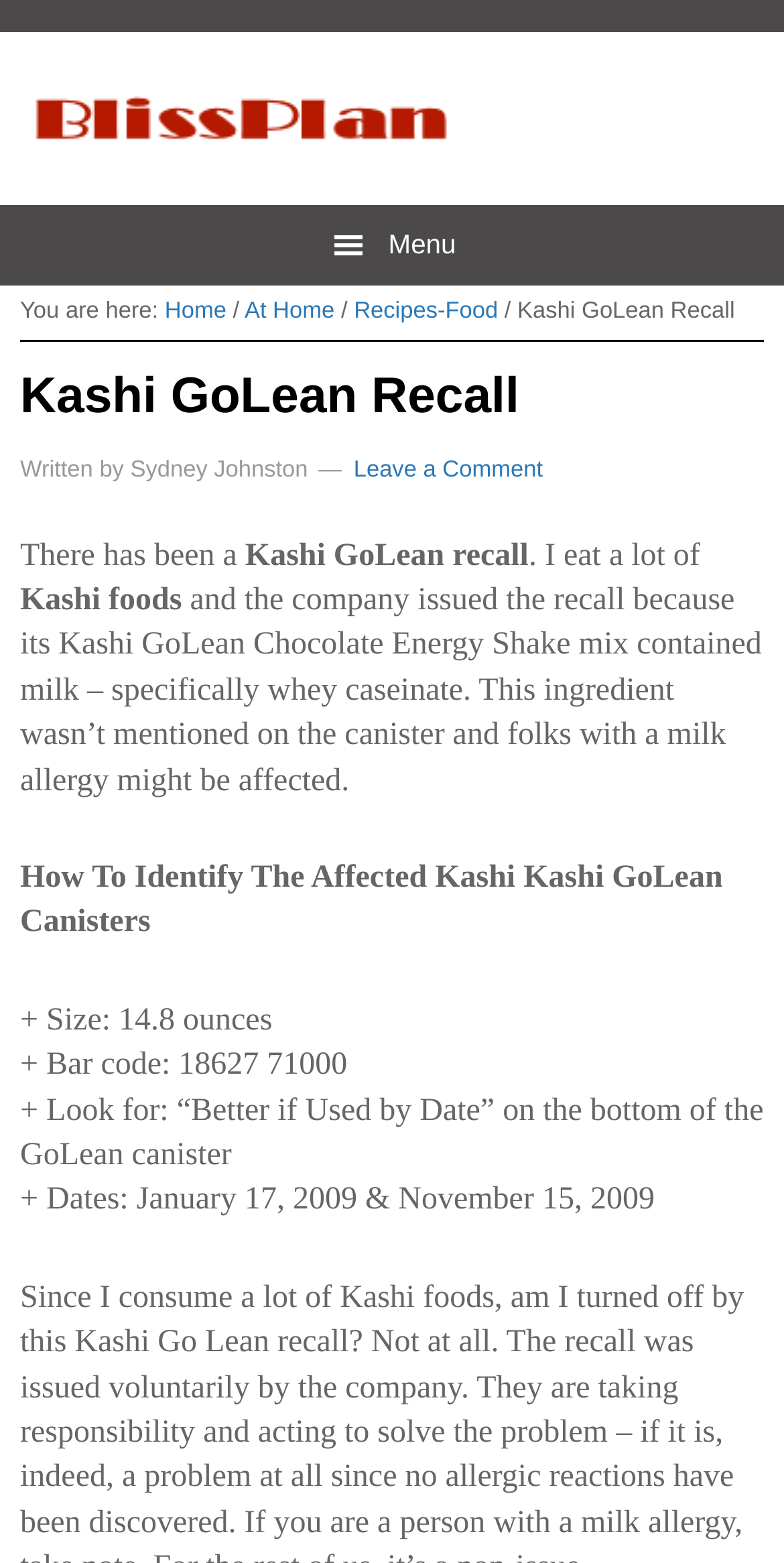Using the provided element description: "Leave a Comment", identify the bounding box coordinates. The coordinates should be four floats between 0 and 1 in the order [left, top, right, bottom].

[0.451, 0.293, 0.692, 0.308]